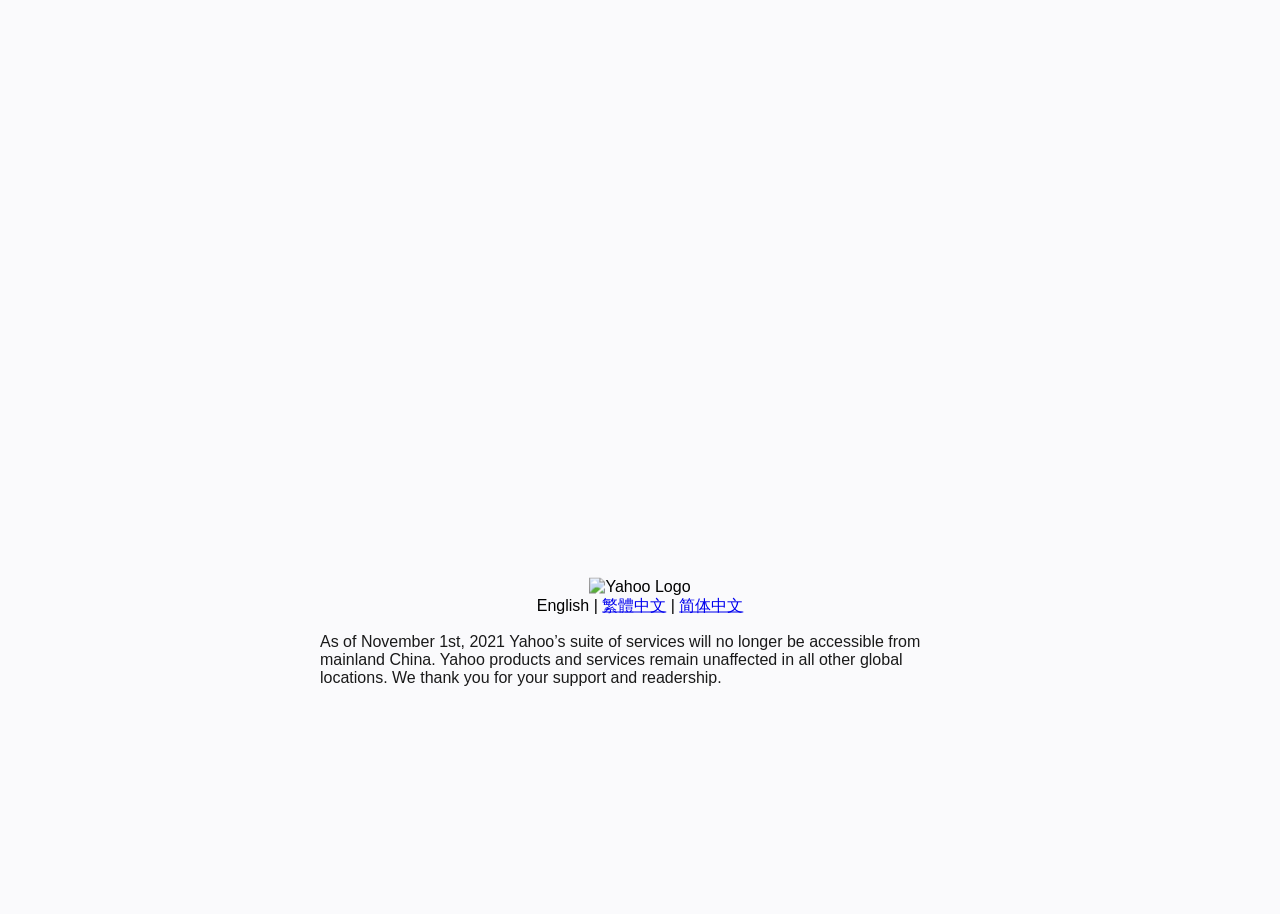From the webpage screenshot, predict the bounding box coordinates (top-left x, top-left y, bottom-right x, bottom-right y) for the UI element described here: 繁體中文

[0.47, 0.653, 0.52, 0.671]